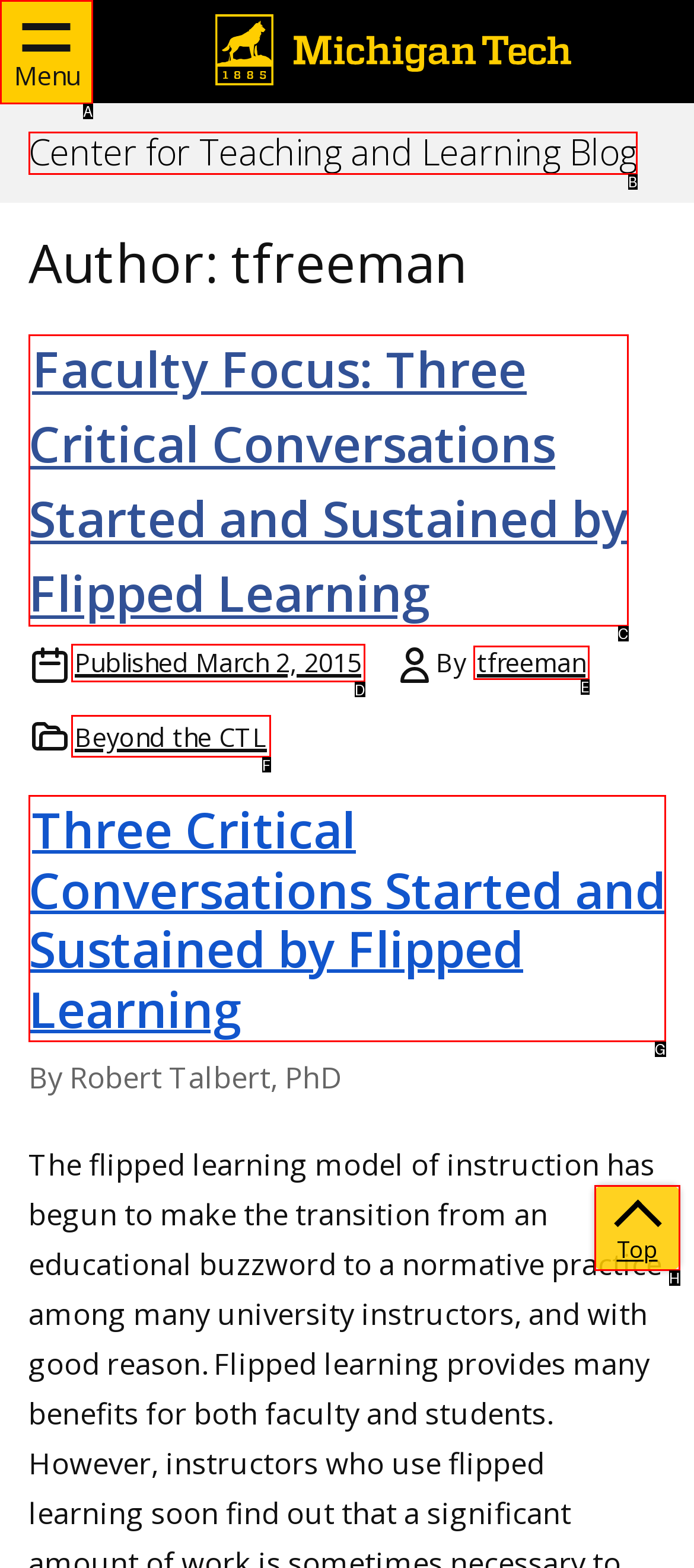Choose the HTML element that needs to be clicked for the given task: View the categories Respond by giving the letter of the chosen option.

F